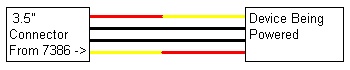What color represents power wires?
Provide a comprehensive and detailed answer to the question.

According to the caption, the diagram uses red lines to represent power wires, which is a visual cue to help users understand the wiring of the 3.5" device power connector.